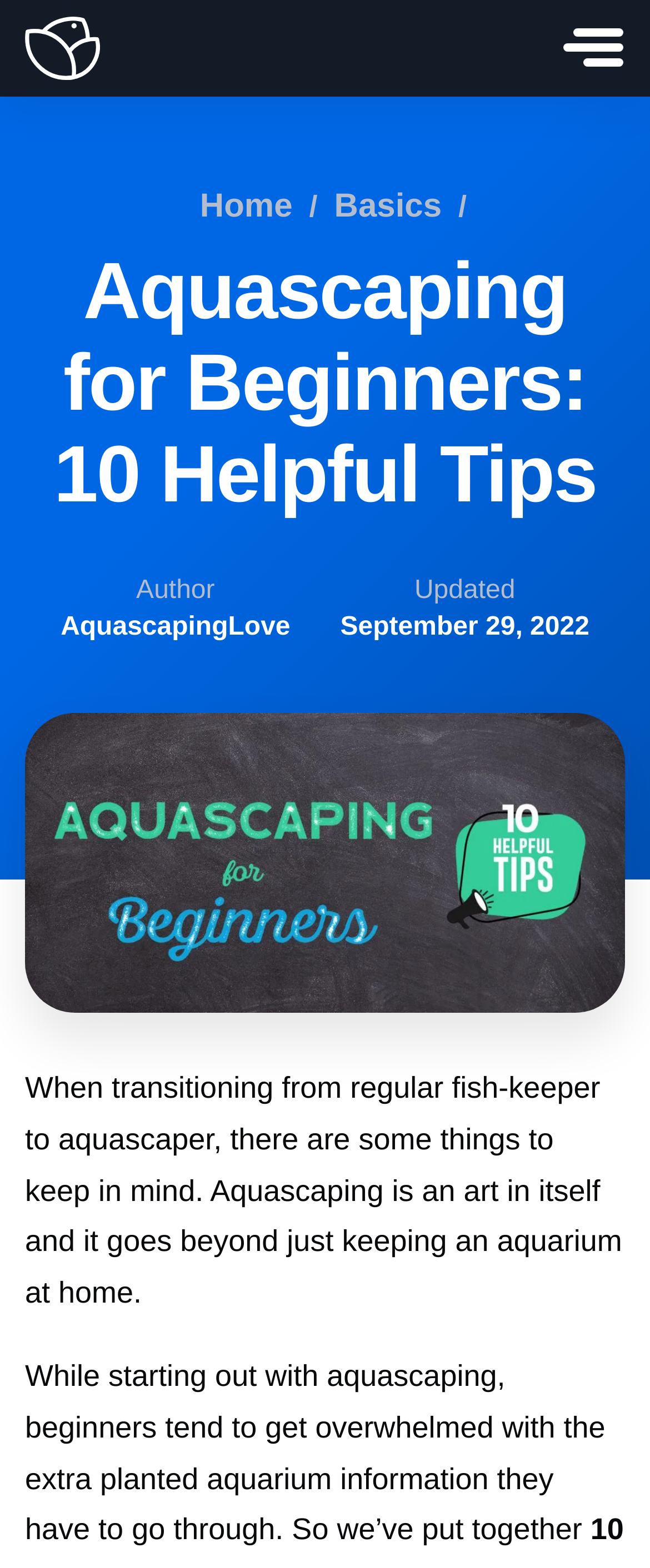Find the headline of the webpage and generate its text content.

Aquascaping for Beginners: 10 Helpful Tips